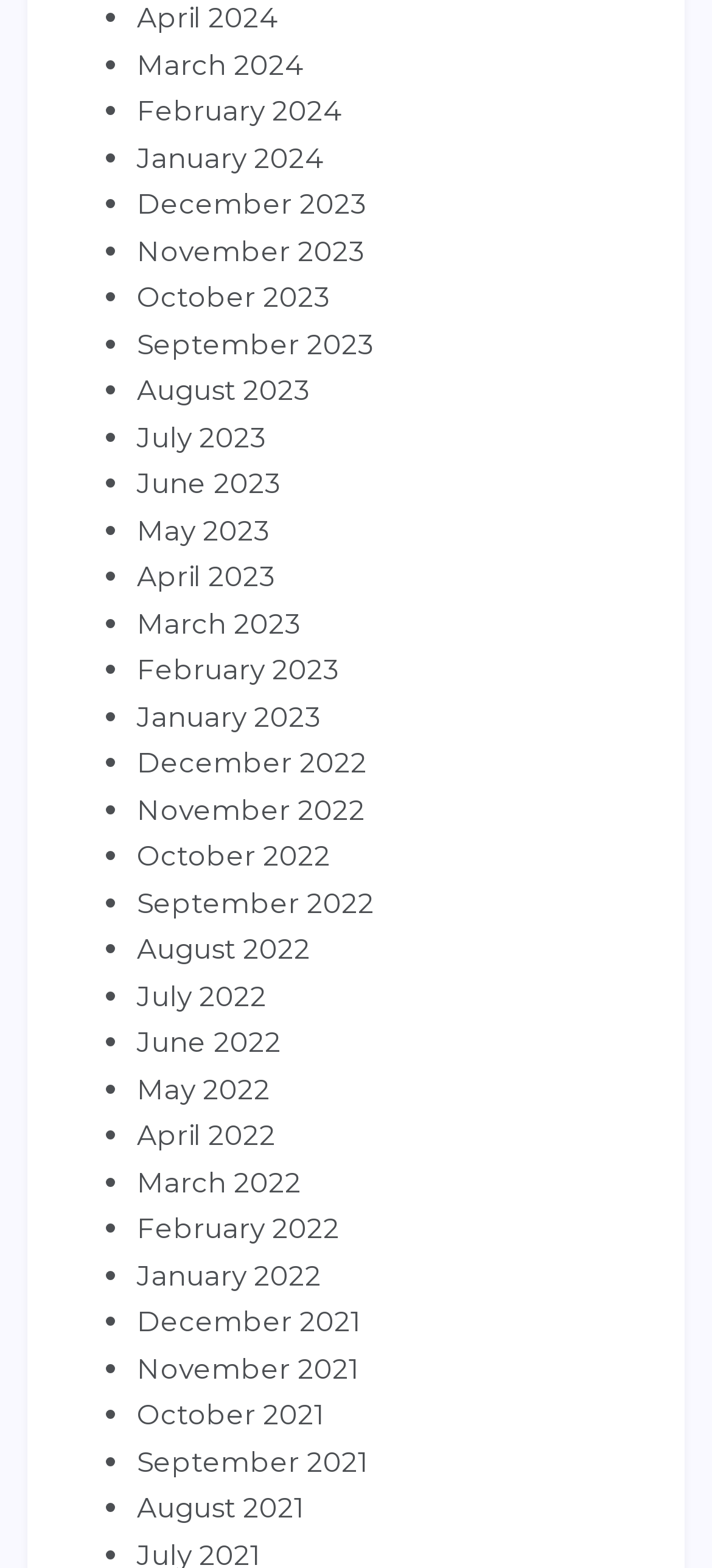Look at the image and give a detailed response to the following question: What is the latest month listed?

I looked at the list of links and found the latest month listed, which is April 2024.